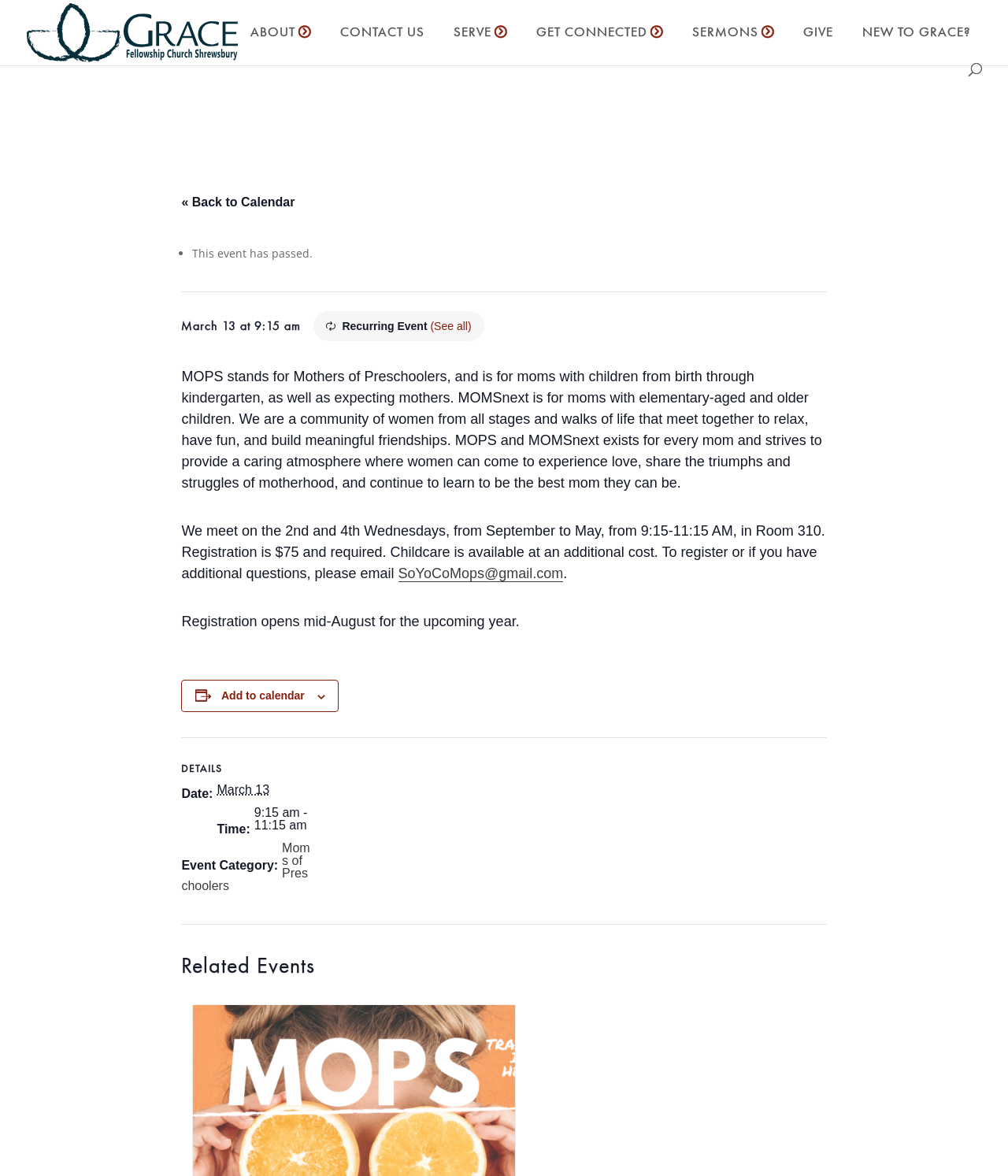Please pinpoint the bounding box coordinates for the region I should click to adhere to this instruction: "Add to calendar".

[0.22, 0.586, 0.302, 0.597]